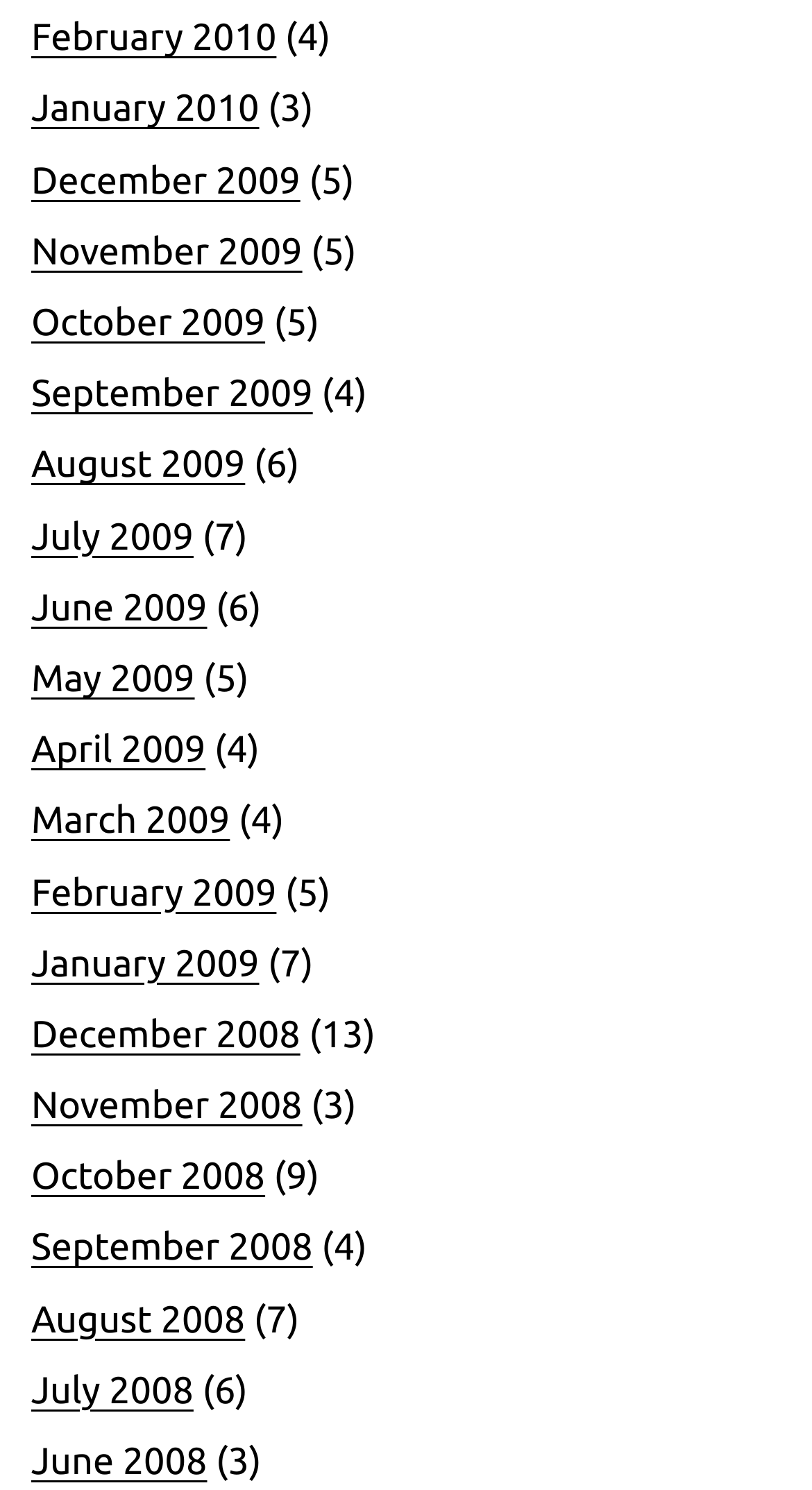Find and specify the bounding box coordinates that correspond to the clickable region for the instruction: "Visit October 2009 page".

[0.038, 0.203, 0.327, 0.231]